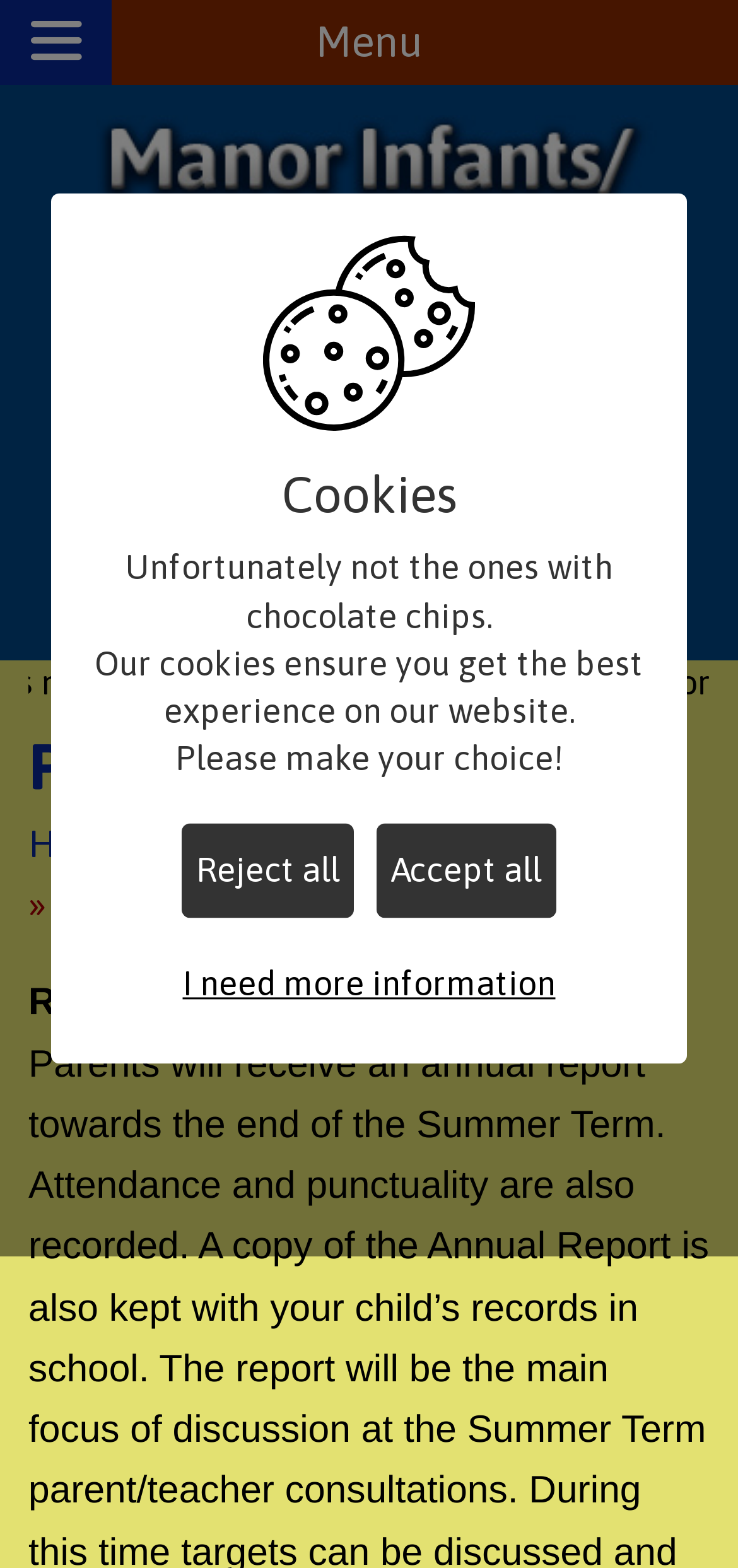Locate the bounding box coordinates of the clickable region to complete the following instruction: "Check Latest News."

[0.0, 0.0, 0.887, 0.053]